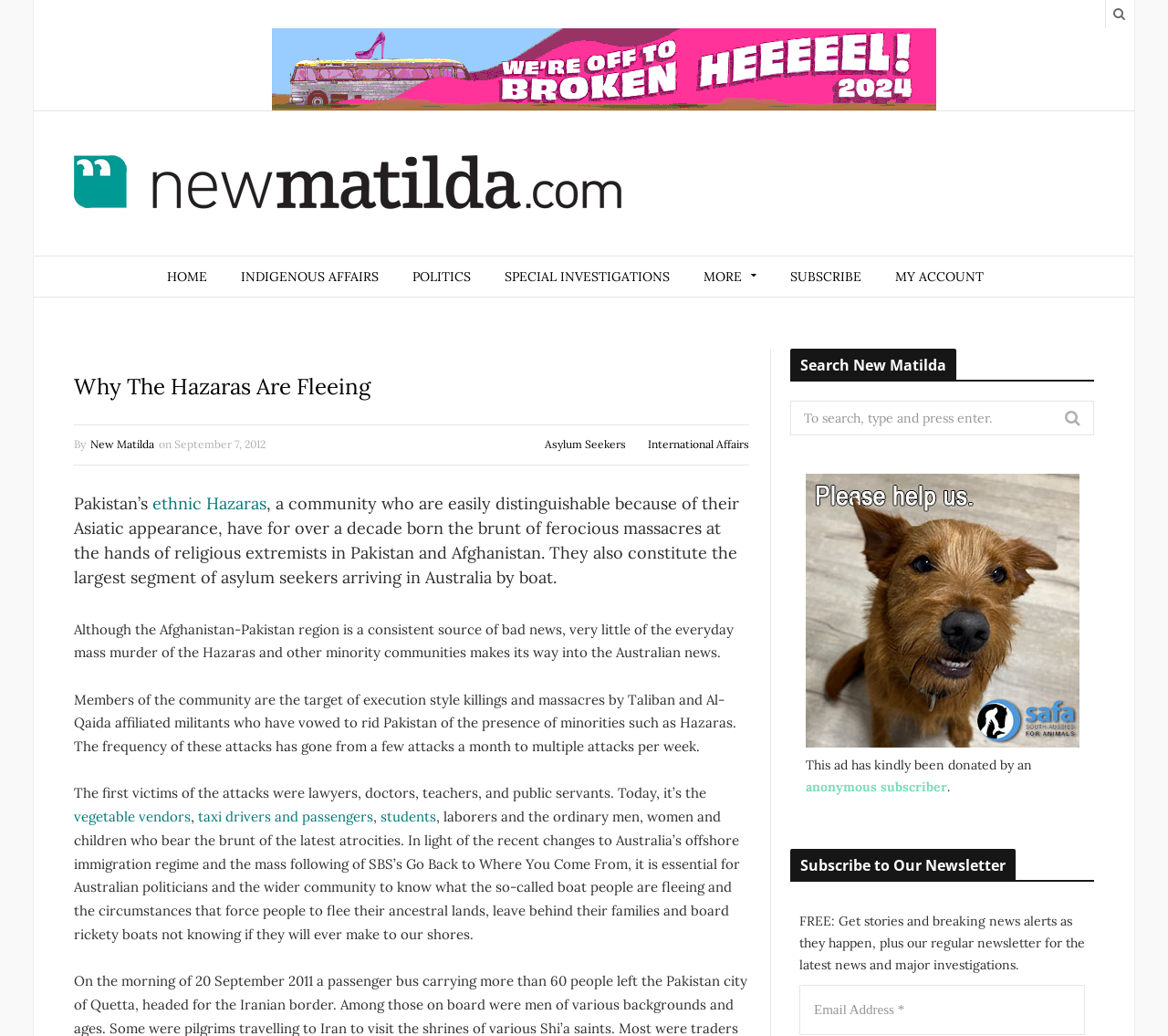Identify the bounding box coordinates for the element you need to click to achieve the following task: "Search for something". The coordinates must be four float values ranging from 0 to 1, formatted as [left, top, right, bottom].

[0.677, 0.387, 0.937, 0.42]